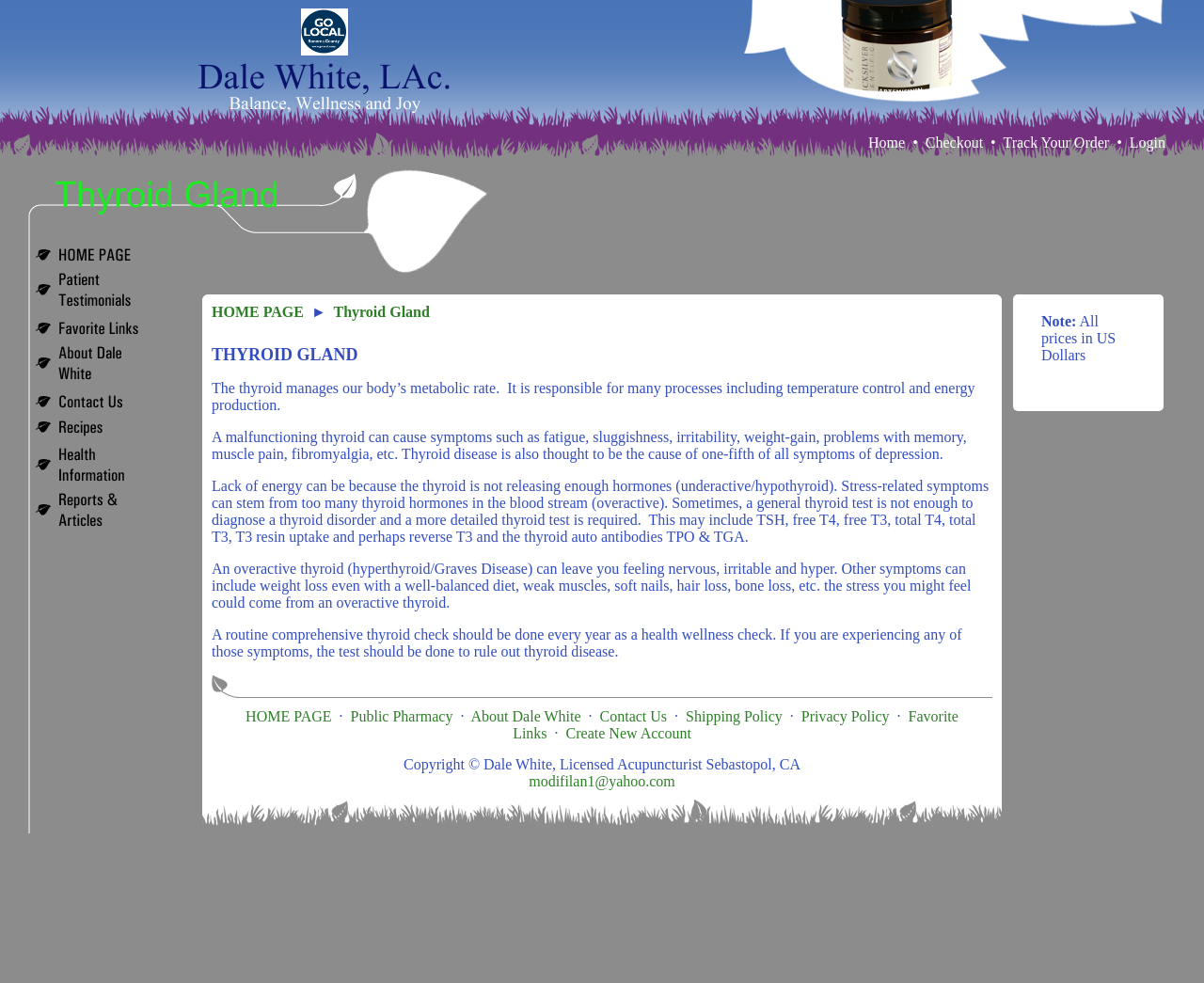Locate the bounding box coordinates of the element that should be clicked to execute the following instruction: "Click on the 'About Dale White' link".

[0.391, 0.721, 0.482, 0.737]